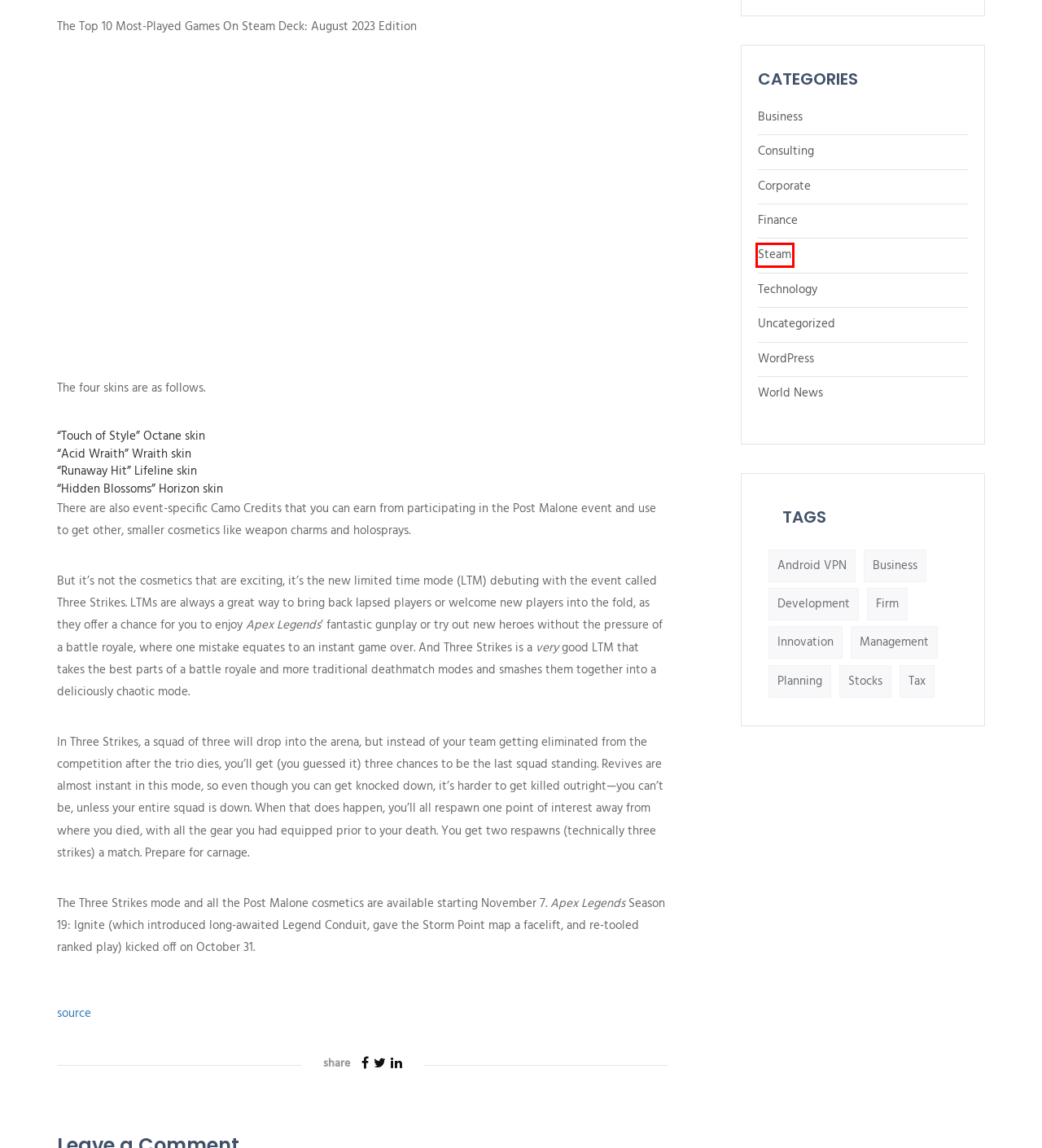A screenshot of a webpage is given with a red bounding box around a UI element. Choose the description that best matches the new webpage shown after clicking the element within the red bounding box. Here are the candidates:
A. Steam – Logic Fectum
B. Stocks – Logic Fectum
C. Tax – Logic Fectum
D. Corporate – Logic Fectum
E. Innovation – Logic Fectum
F. Technology – Logic Fectum
G. Finance – Logic Fectum
H. Business – Logic Fectum

A